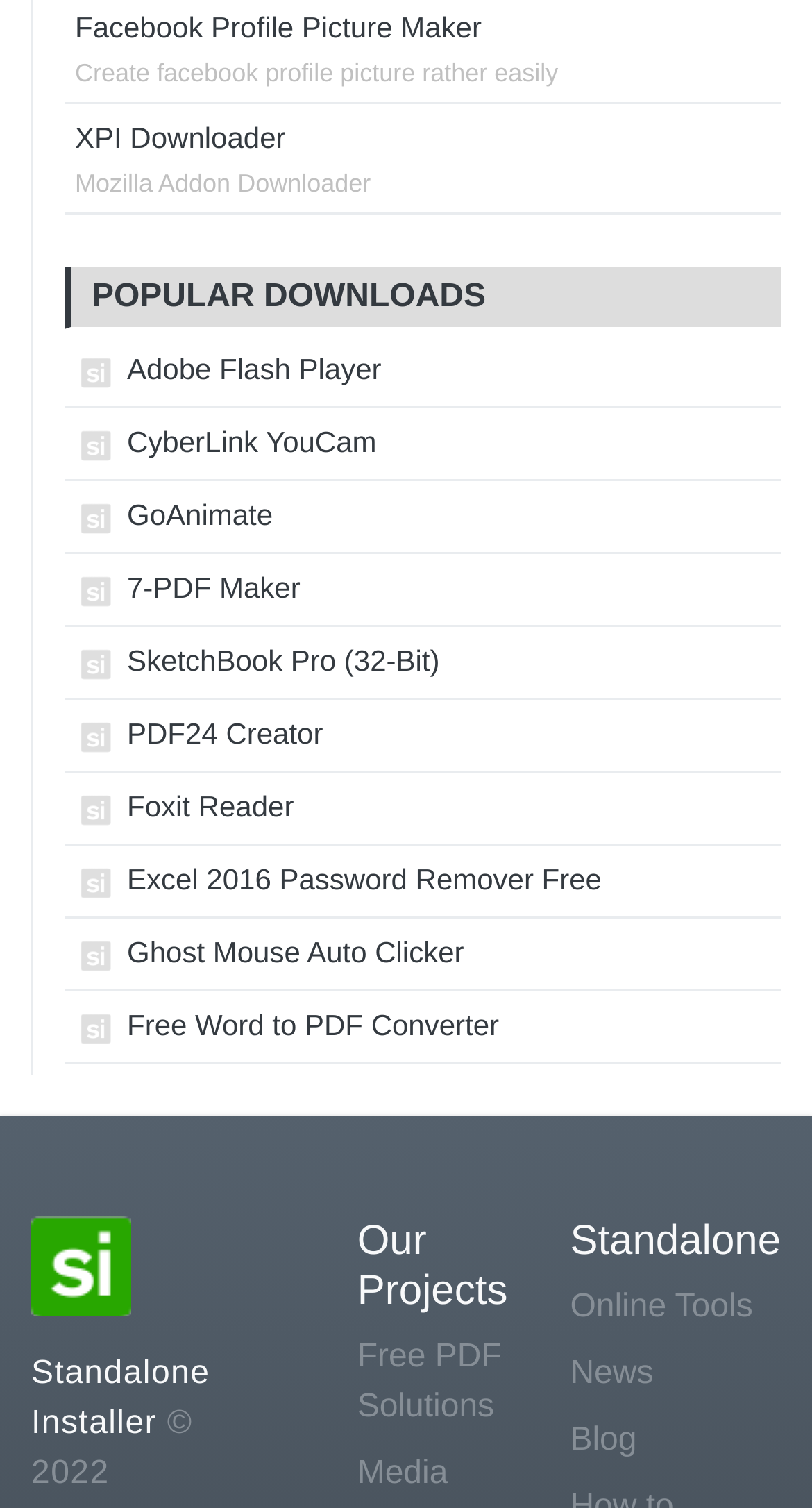How many online tools are mentioned?
Utilize the image to construct a detailed and well-explained answer.

I found one link labeled as 'Online Tools' under the 'Standalone' section.